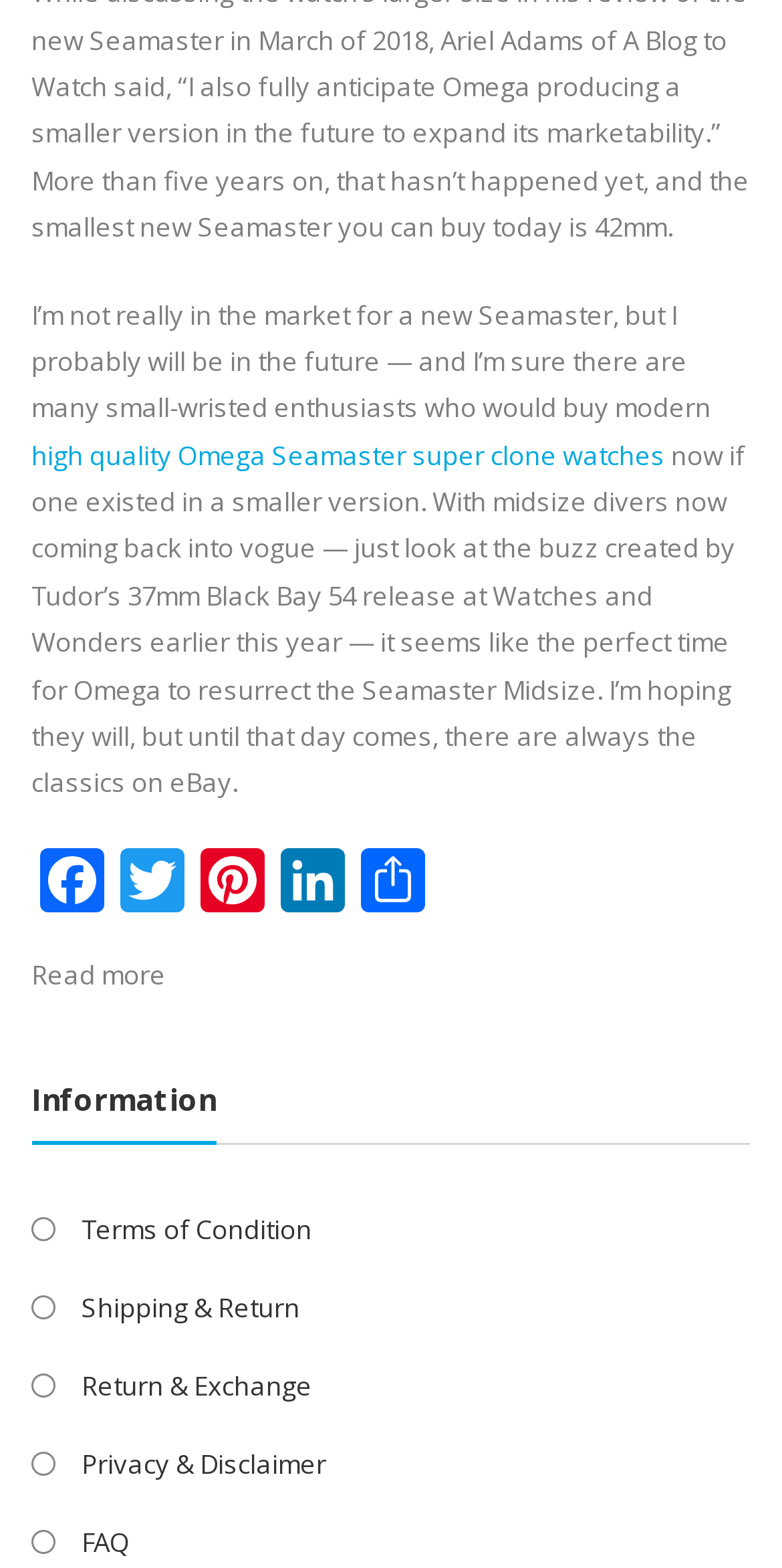Please mark the bounding box coordinates of the area that should be clicked to carry out the instruction: "Check FAQ".

[0.104, 0.972, 0.166, 0.995]